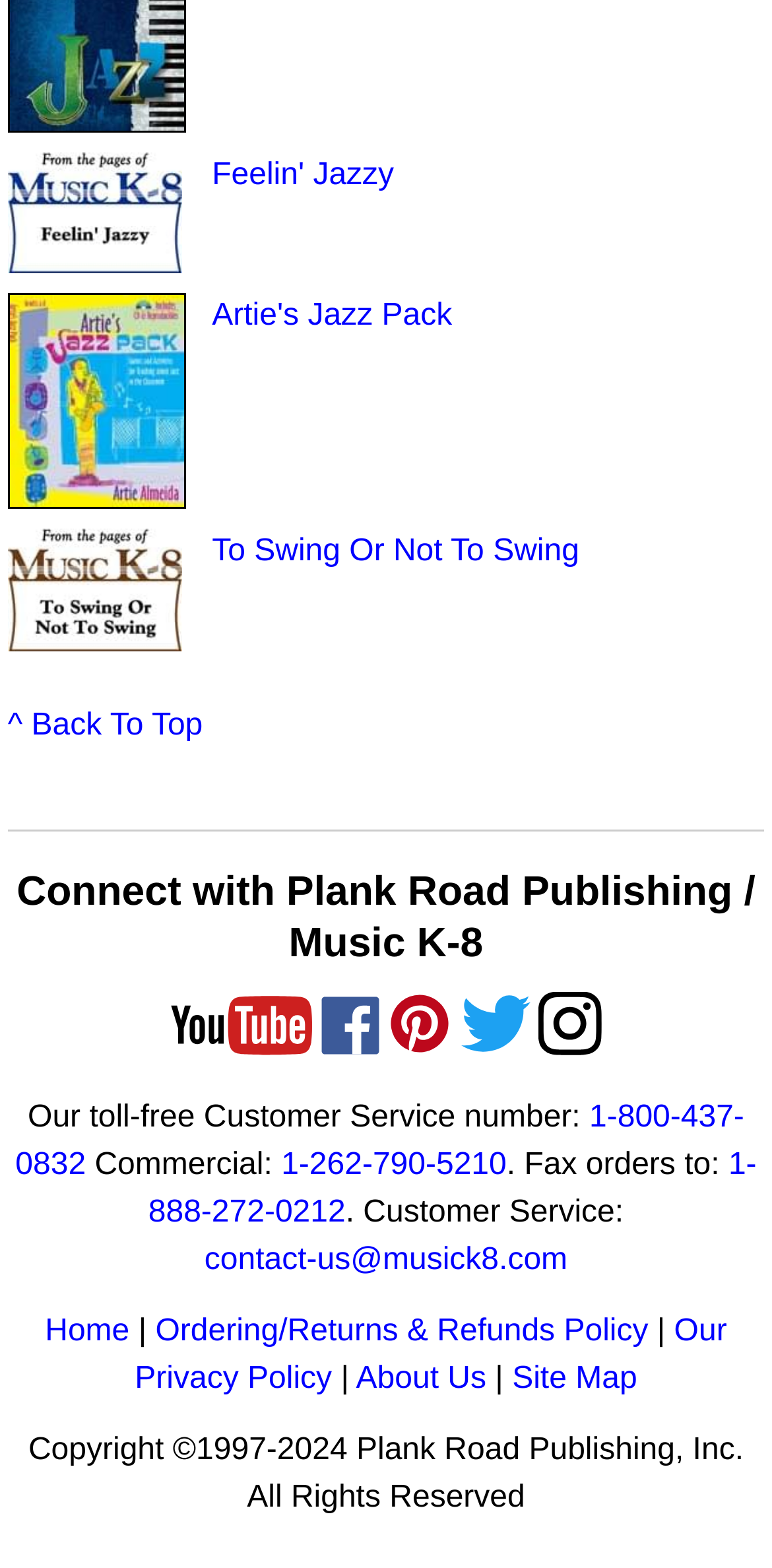Determine the bounding box coordinates of the clickable element to achieve the following action: 'Click the YouTube link'. Provide the coordinates as four float values between 0 and 1, formatted as [left, top, right, bottom].

[0.219, 0.656, 0.404, 0.678]